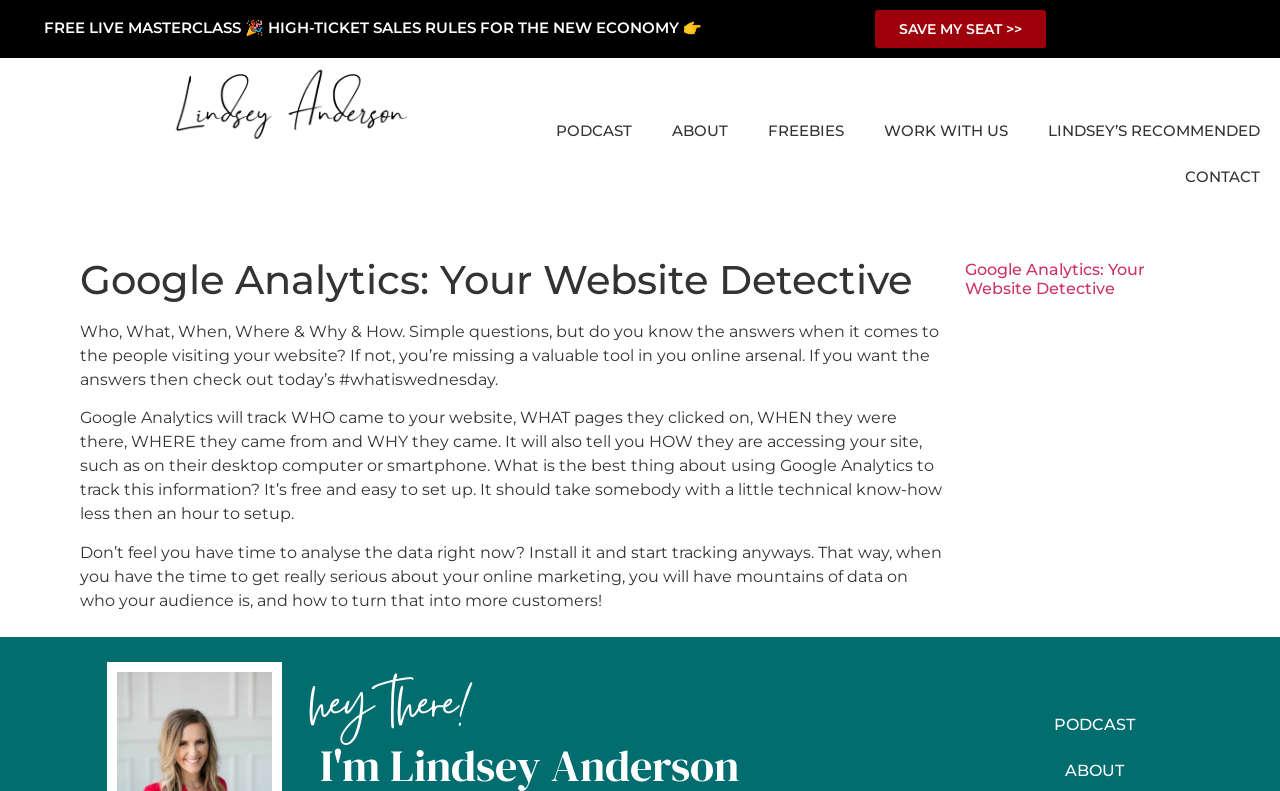What is the benefit of using Google Analytics?
Using the image, respond with a single word or phrase.

It's free and easy to set up